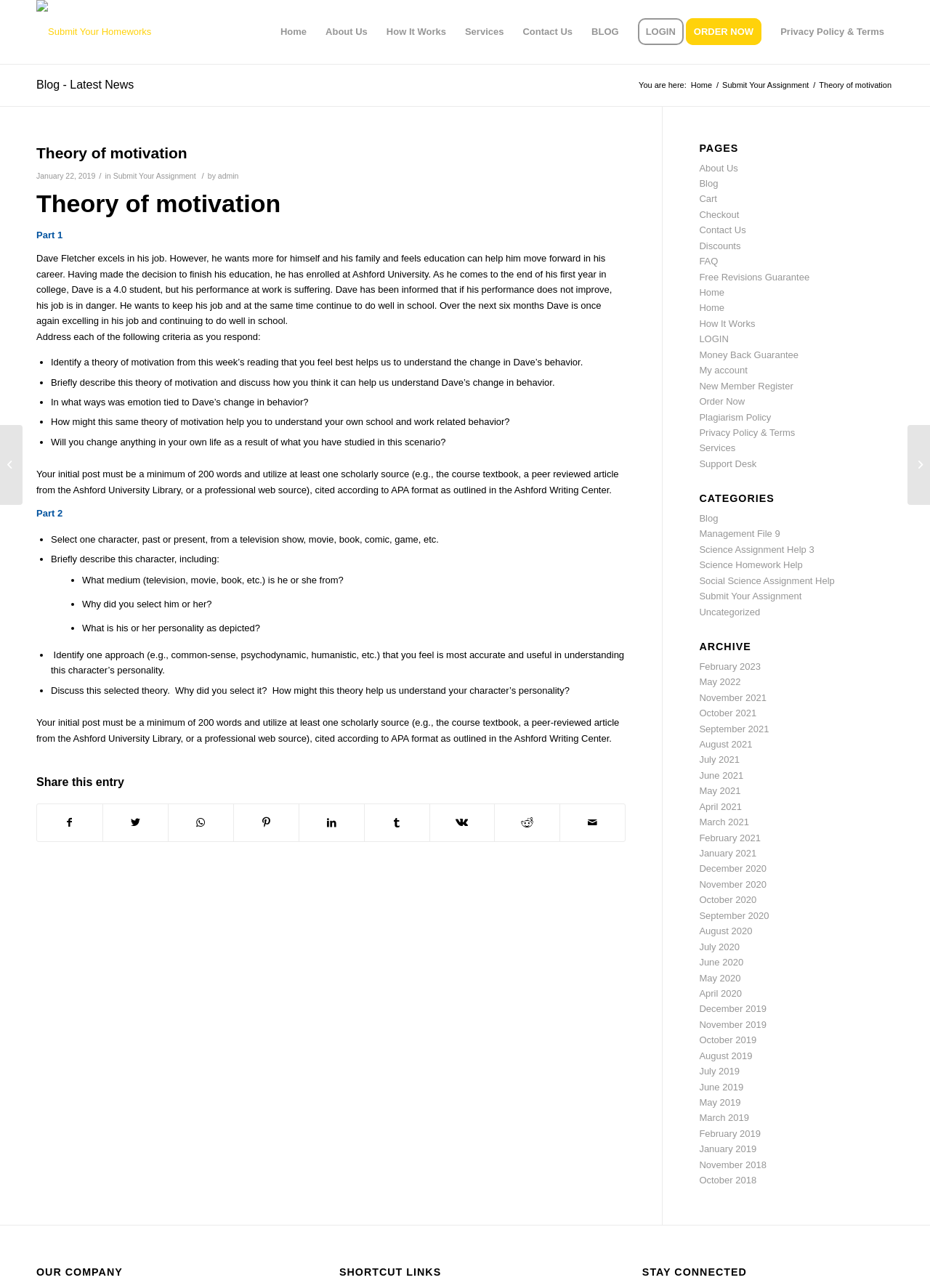Deliver a detailed narrative of the webpage's visual and textual elements.

This webpage is about a theory of motivation, specifically a homework assignment. At the top, there is a menu bar with several options, including "Home", "About Us", "How It Works", "Services", "Contact Us", "BLOG", "LOGIN", "ORDER NOW", and "Privacy Policy & Terms". Below the menu bar, there is a link to "Submit Your Homeworks" with an accompanying image.

The main content of the page is an article about a theory of motivation, with a heading that reads "Theory of motivation". The article is divided into two parts. Part 1 describes a scenario about a person named Dave Fletcher who is trying to balance his work and education. The scenario is followed by a series of questions that ask the reader to identify a theory of motivation that best explains Dave's behavior, describe the theory, and discuss how it can help understand Dave's change in behavior.

Part 2 of the article asks the reader to select a character from a television show, movie, book, or other medium and describe their personality. The reader is then asked to identify an approach to understanding the character's personality and discuss the selected theory.

At the bottom of the page, there is a section that allows users to share the article on various social media platforms, including Facebook, Twitter, WhatsApp, Pinterest, LinkedIn, Tumblr, Vk, Reddit, and email.

On the right side of the page, there is a complementary section that lists various pages, including "About Us", "Blog", "Cart", "Checkout", "Contact Us", "Discounts", "FAQ", and "Free Revisions Guarantee".